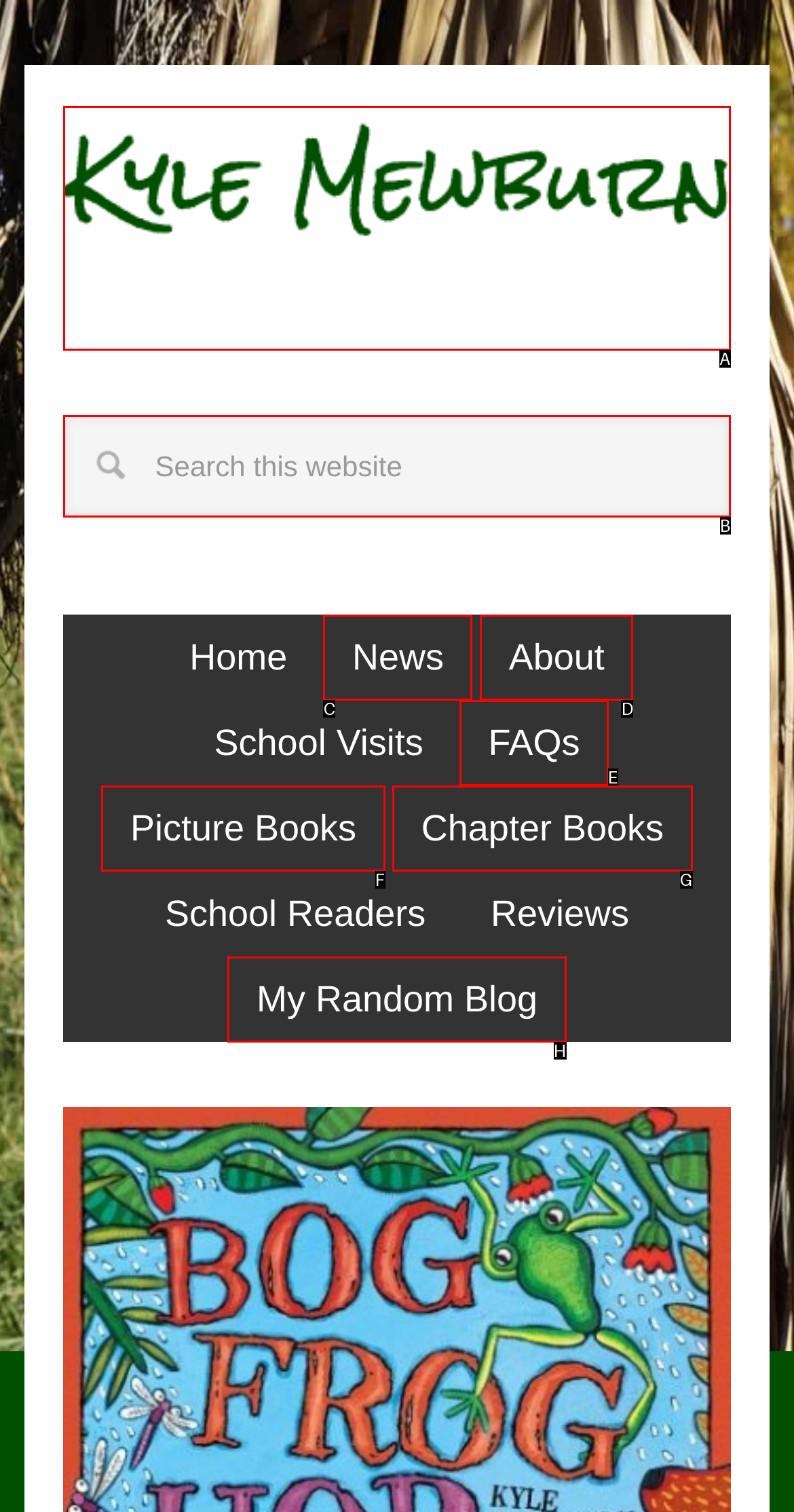From the provided options, pick the HTML element that matches the description: name="s" placeholder="Search this website". Respond with the letter corresponding to your choice.

B